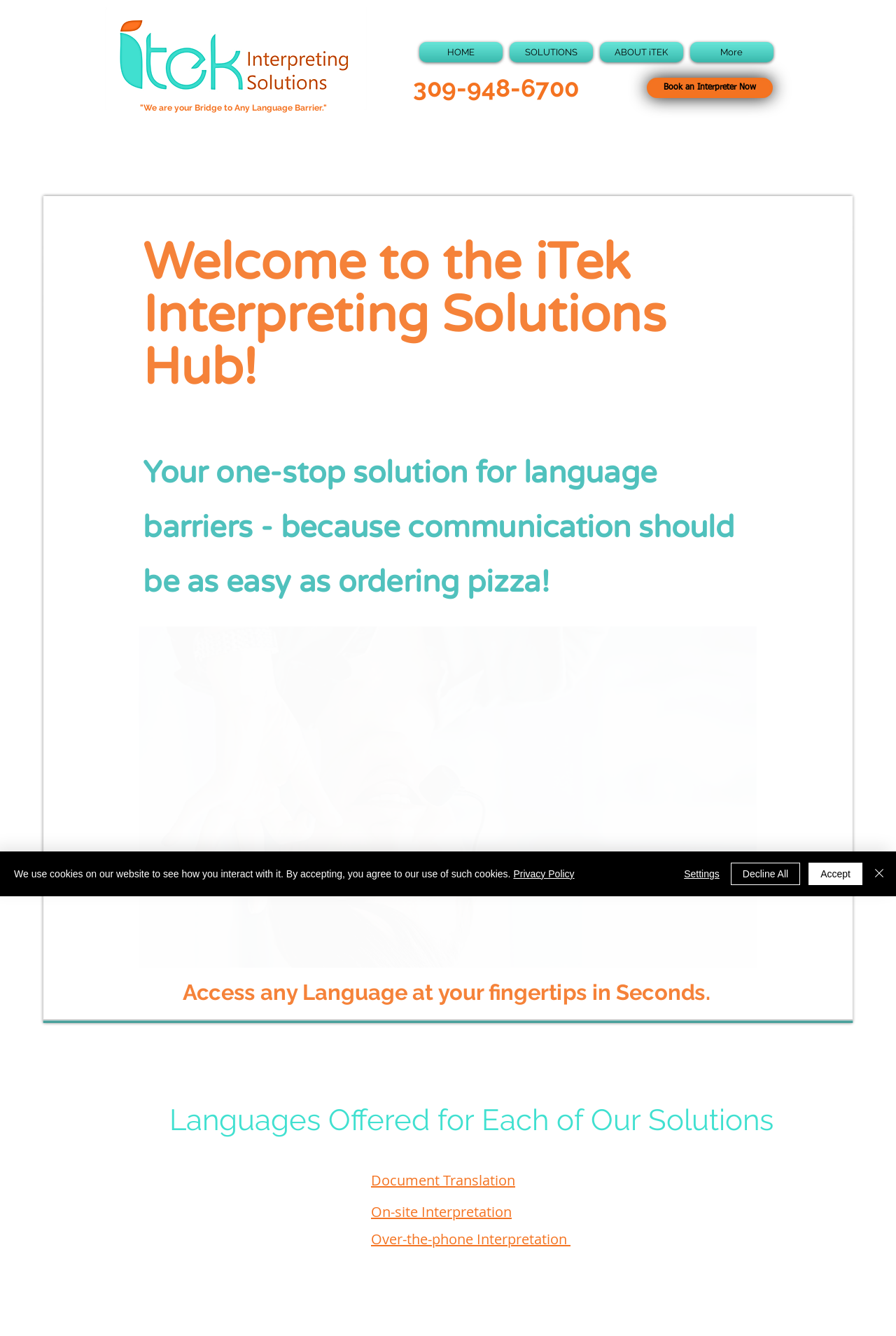Predict the bounding box for the UI component with the following description: "HOME".

[0.464, 0.031, 0.564, 0.047]